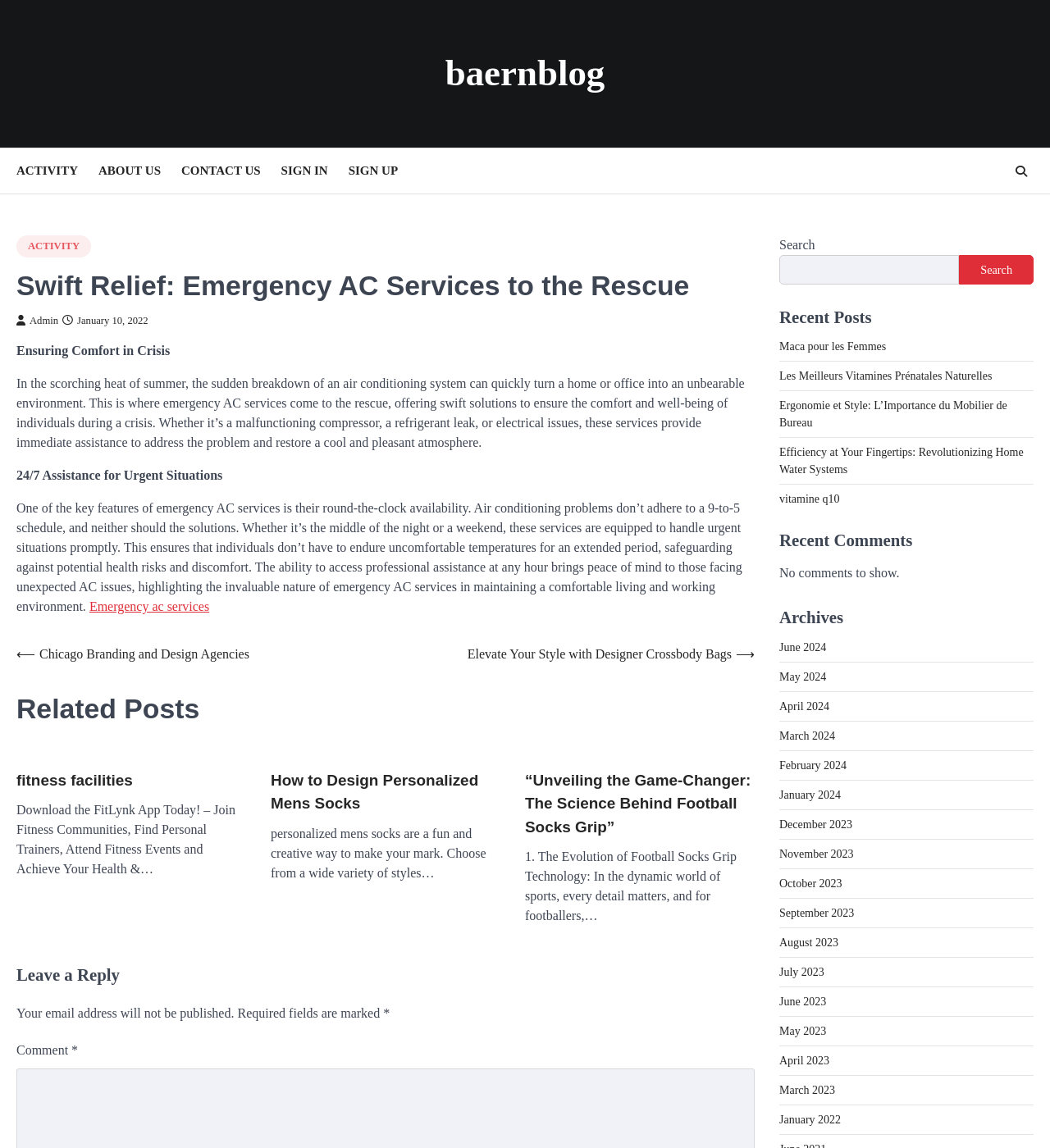Please identify the bounding box coordinates of the element that needs to be clicked to perform the following instruction: "Click on the 'Emergency ac services' link".

[0.085, 0.522, 0.199, 0.534]